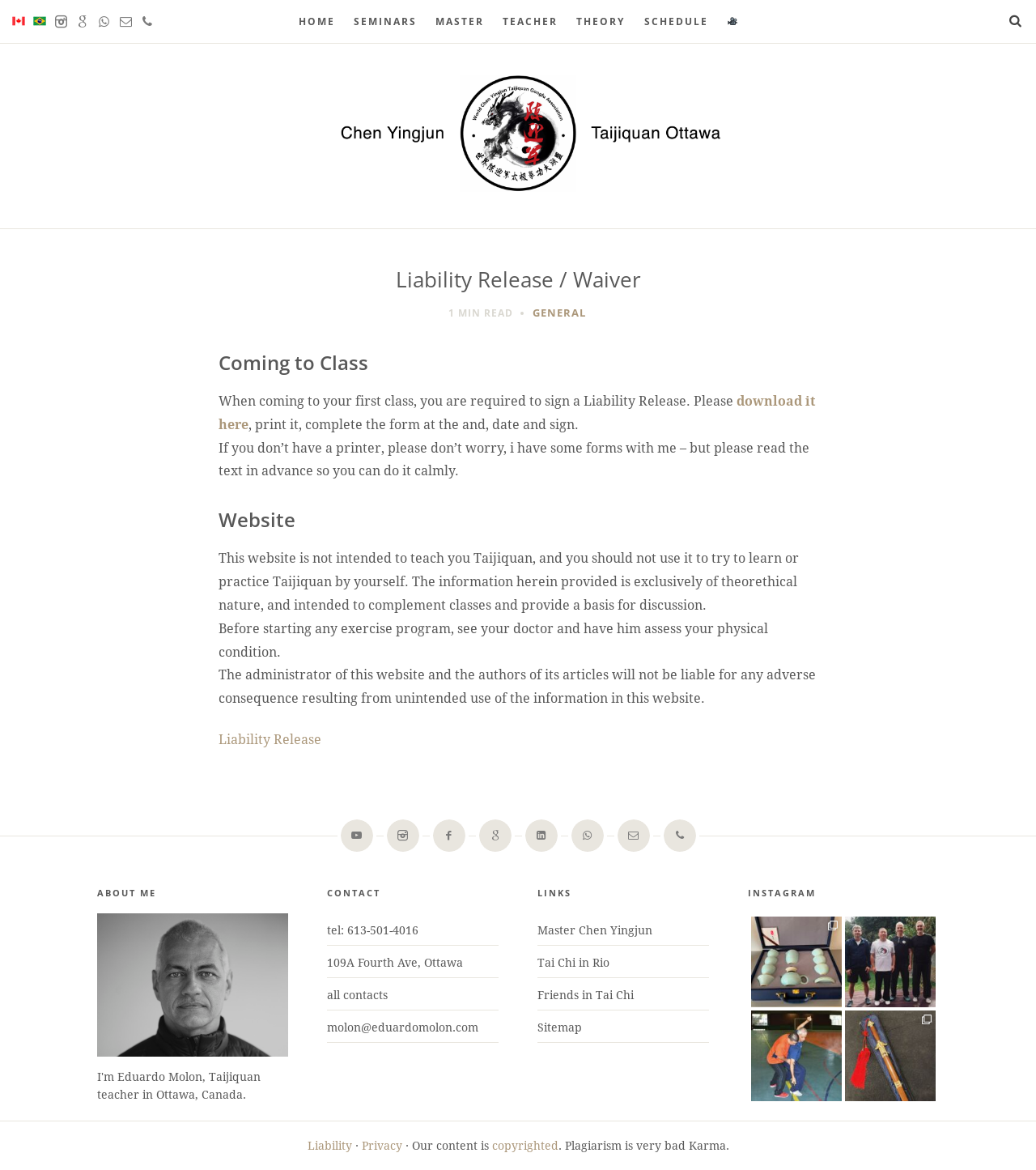What is the title or heading displayed on the webpage?

Chen Yingjun Tai Chi Ottawa